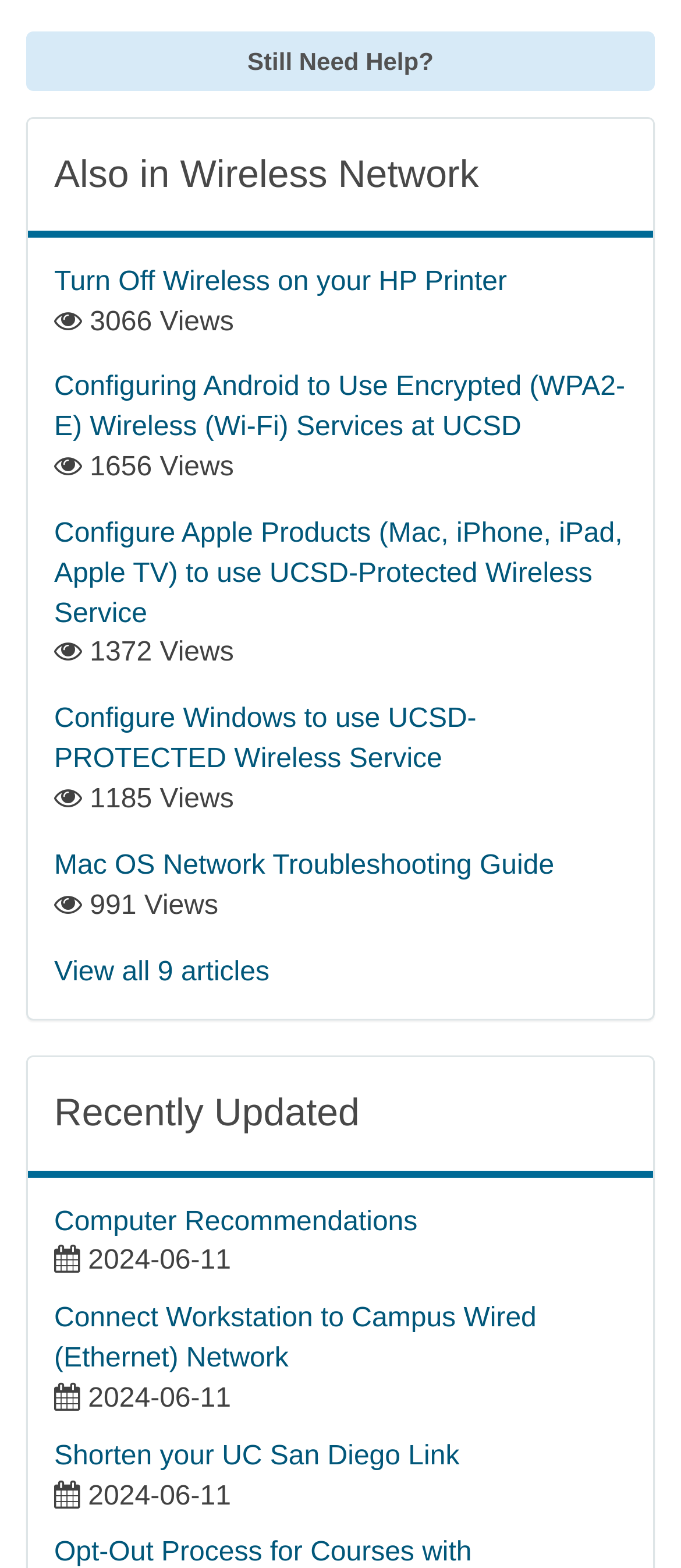Please provide the bounding box coordinates for the element that needs to be clicked to perform the following instruction: "Read 'Configuring Android to Use Encrypted (WPA2-E) Wireless (Wi-Fi) Services at UCSD'". The coordinates should be given as four float numbers between 0 and 1, i.e., [left, top, right, bottom].

[0.079, 0.238, 0.918, 0.282]